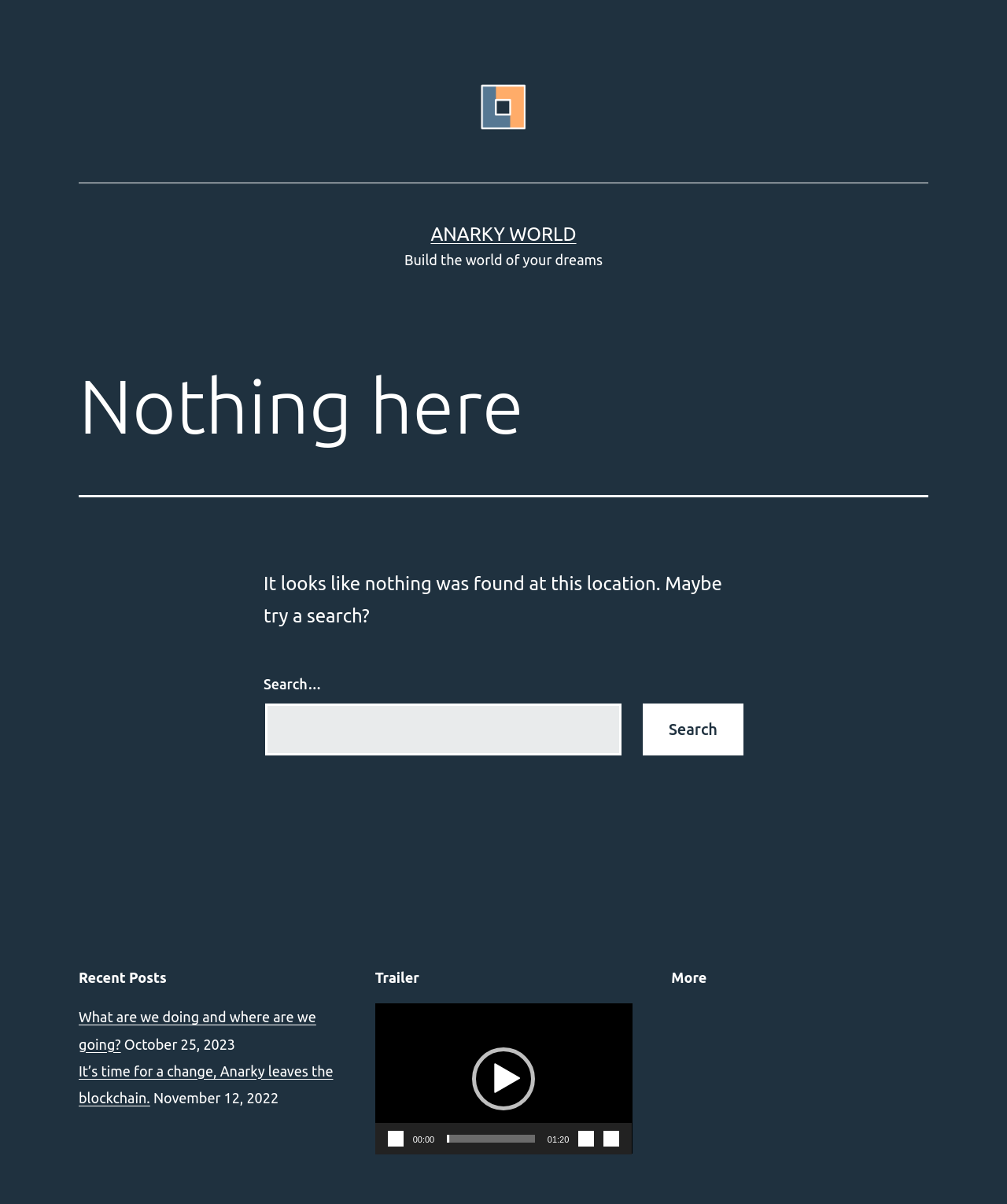What is the title of the first recent post?
Please provide a single word or phrase as your answer based on the screenshot.

What are we doing and where are we going?